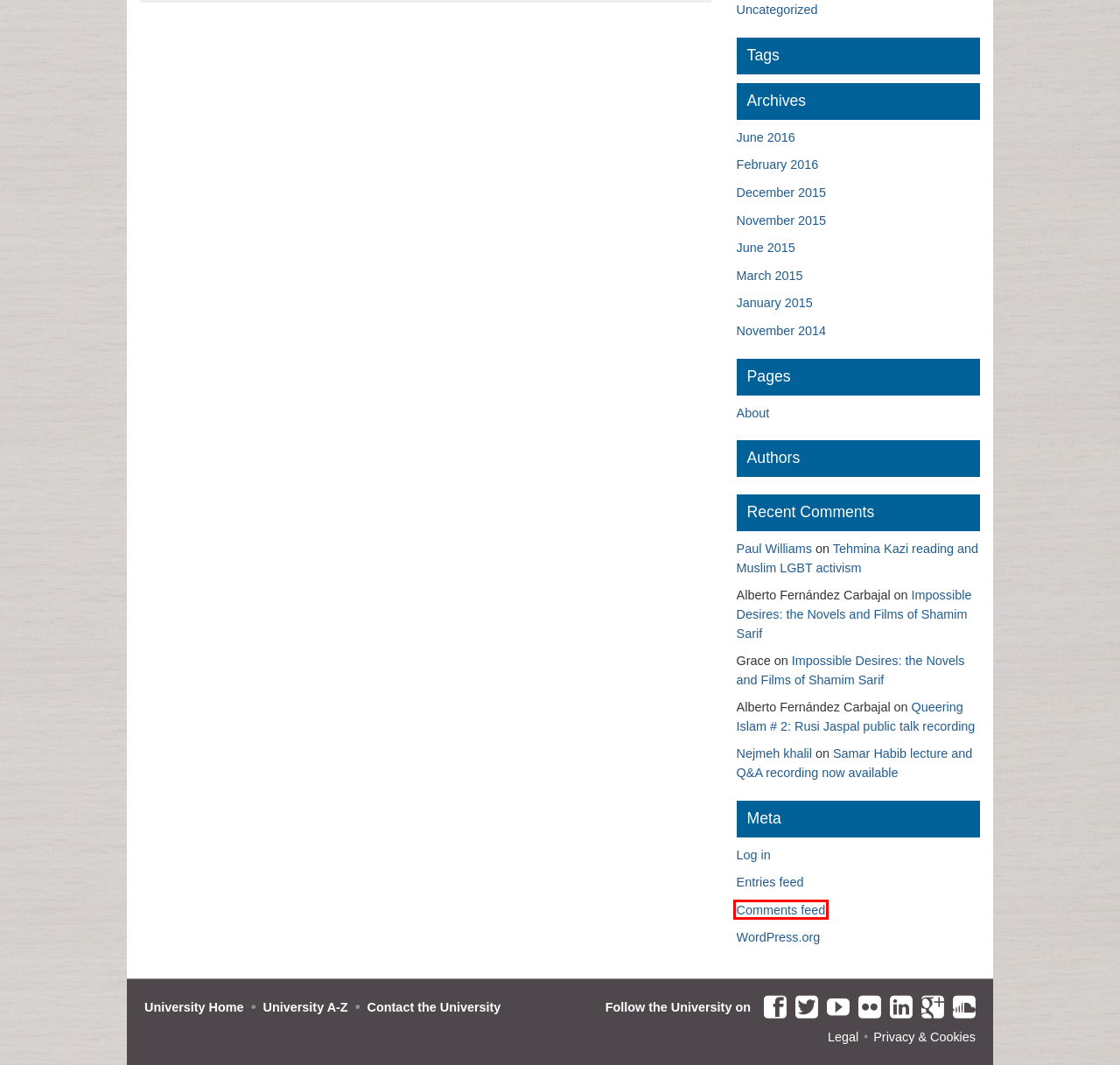Given a screenshot of a webpage with a red bounding box, please pick the webpage description that best fits the new webpage after clicking the element inside the bounding box. Here are the candidates:
A. Blogging Theology – بسم الله الرحمن الرحيم
B. Complete A-Z of University of Leicester | University of Leicester A-Zs | University of Leicester
C. Tehmina Kazi reading and Muslim LGBT activism
D. Log In ‹ Queering Islam — WordPress
E. Blog Tool, Publishing Platform, and CMS – WordPress.org
F. A Leading UK University | University of Leicester
G. Comments for Queering Islam
H. Legal | Policies | University of Leicester

G